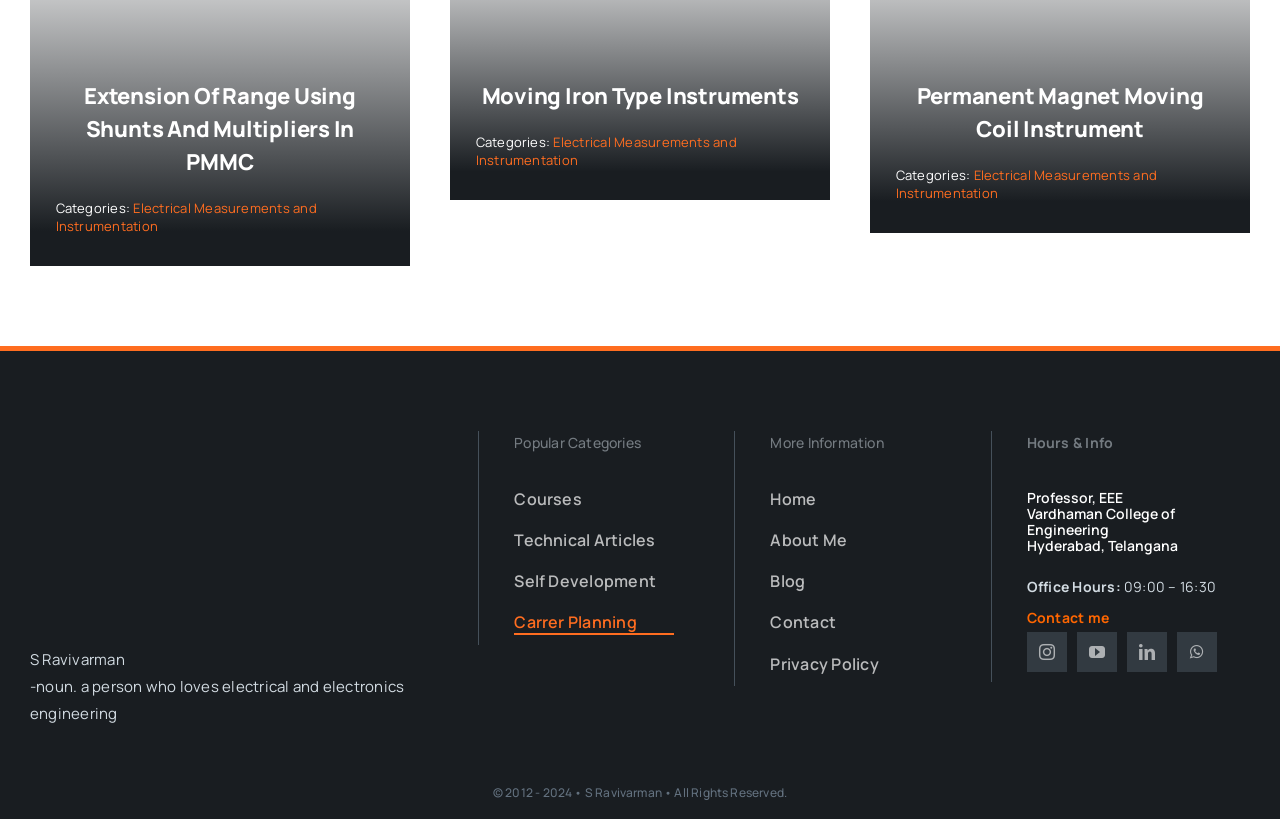Please identify the coordinates of the bounding box for the clickable region that will accomplish this instruction: "Contact the professor".

[0.802, 0.743, 0.866, 0.766]